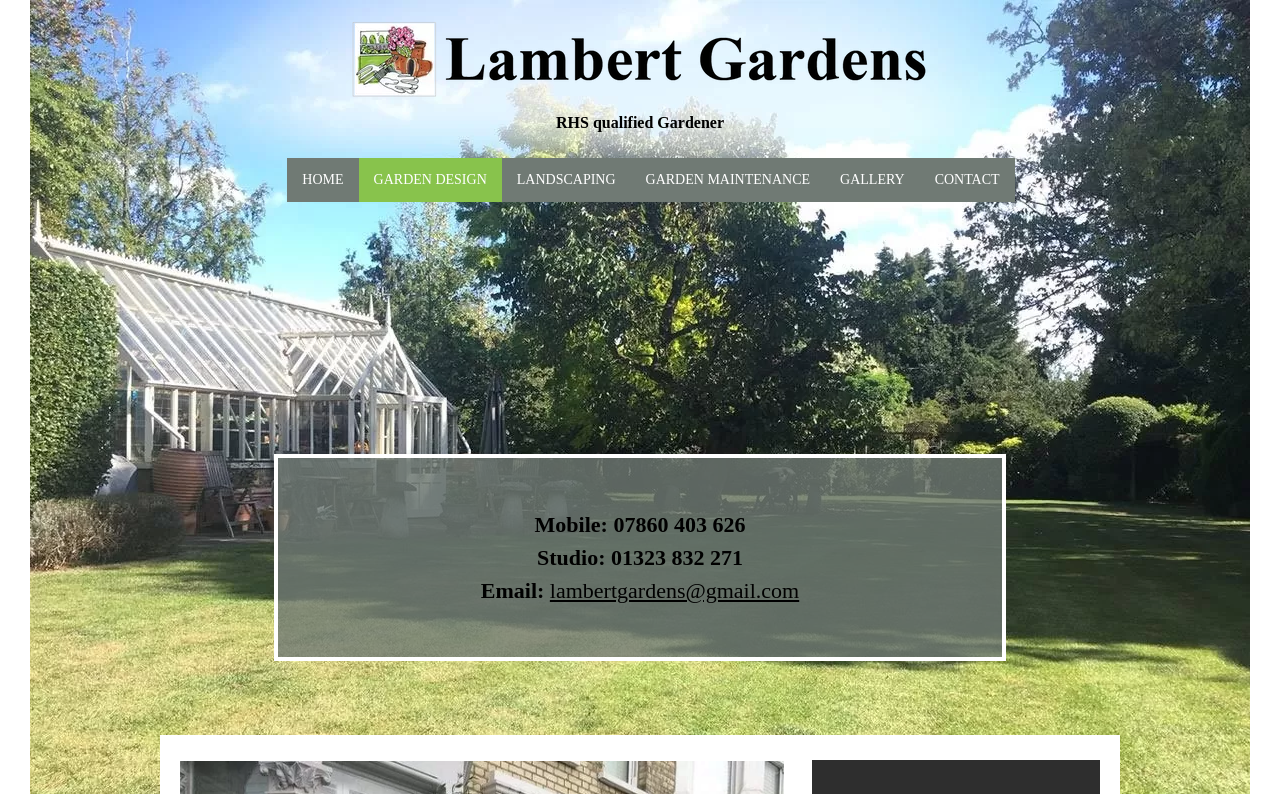Respond with a single word or phrase for the following question: 
What is the purpose of the website?

Garden design and maintenance